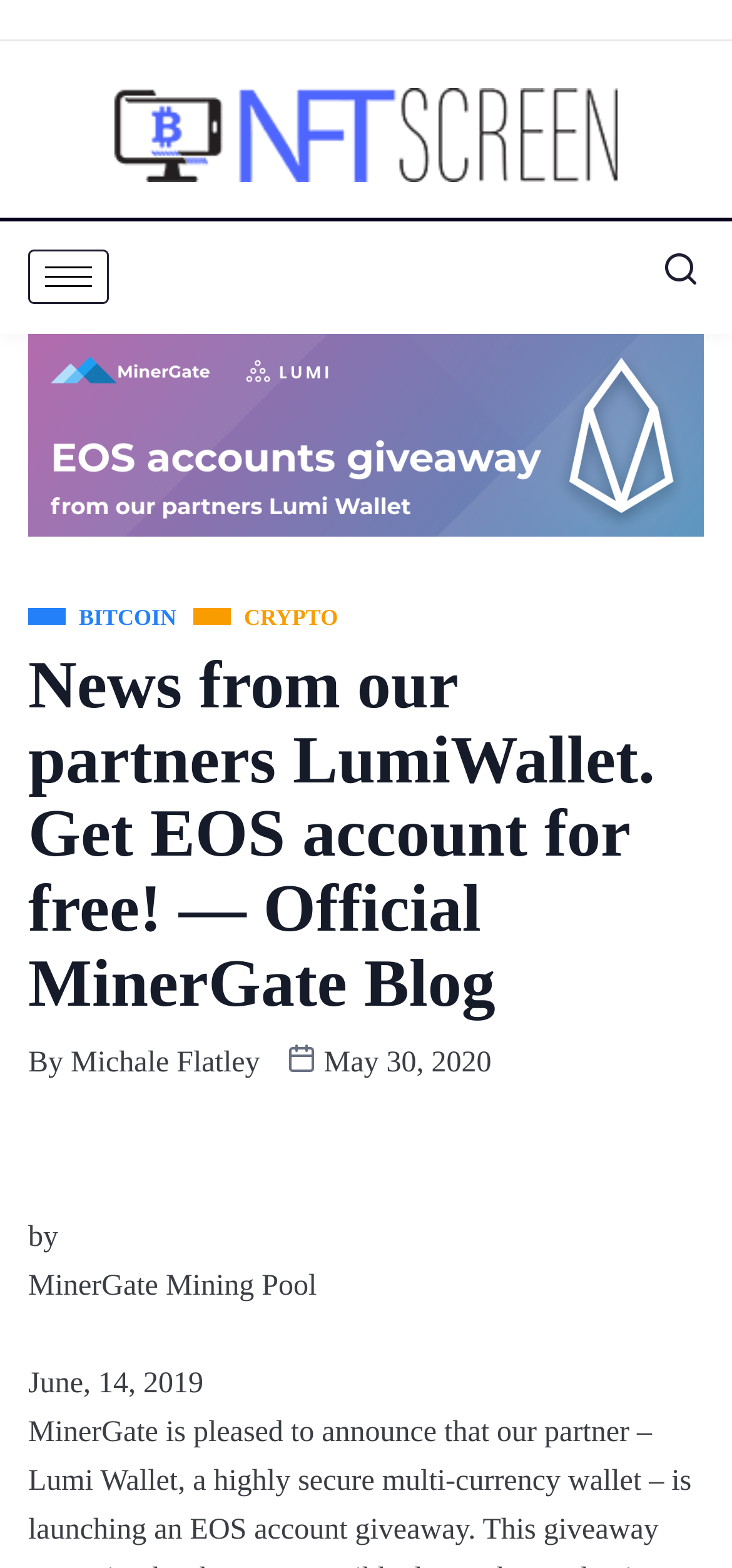What is the purpose of the button at the top left corner?
Please give a detailed and thorough answer to the question, covering all relevant points.

The button at the top left corner is a hamburger icon, which is commonly used to represent a menu. It is likely that clicking this button will open a menu with navigation options.